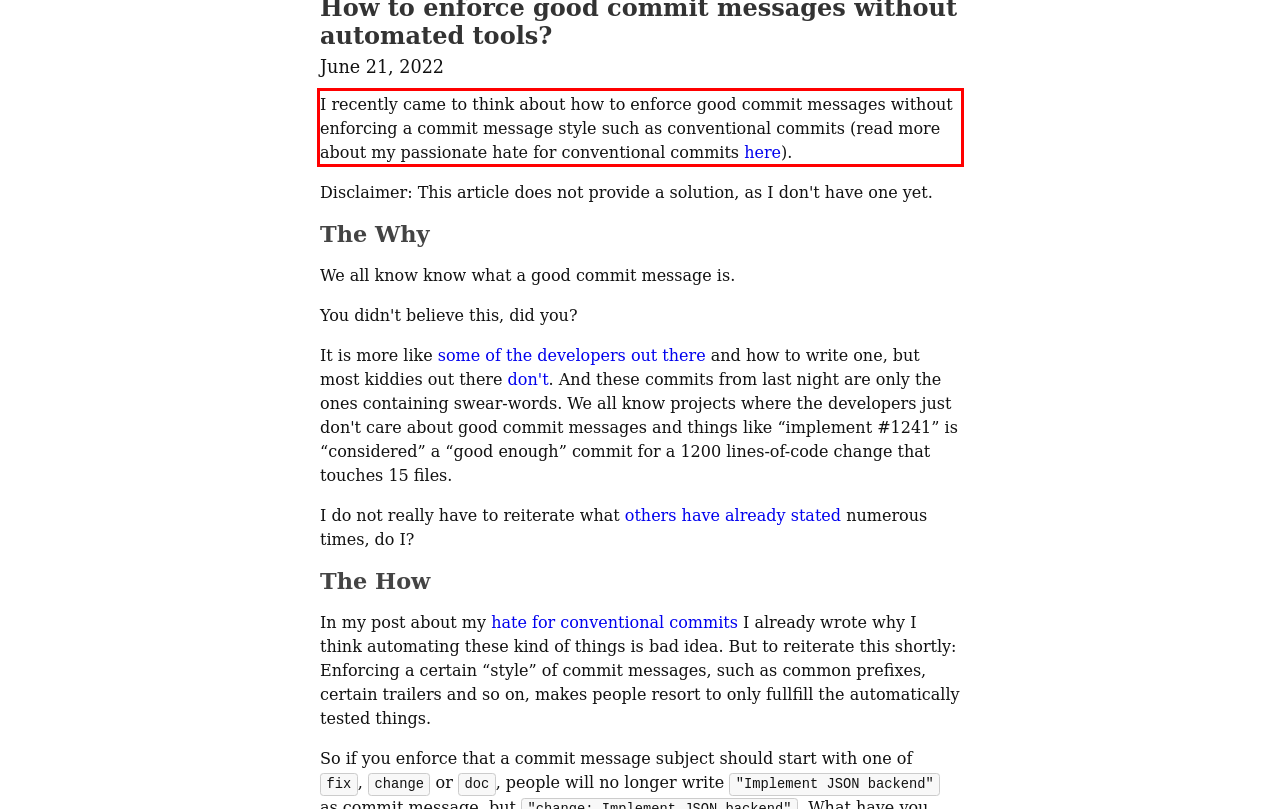Please examine the webpage screenshot and extract the text within the red bounding box using OCR.

I recently came to think about how to enforce good commit messages without enforcing a commit message style such as conventional commits (read more about my passionate hate for conventional commits here).